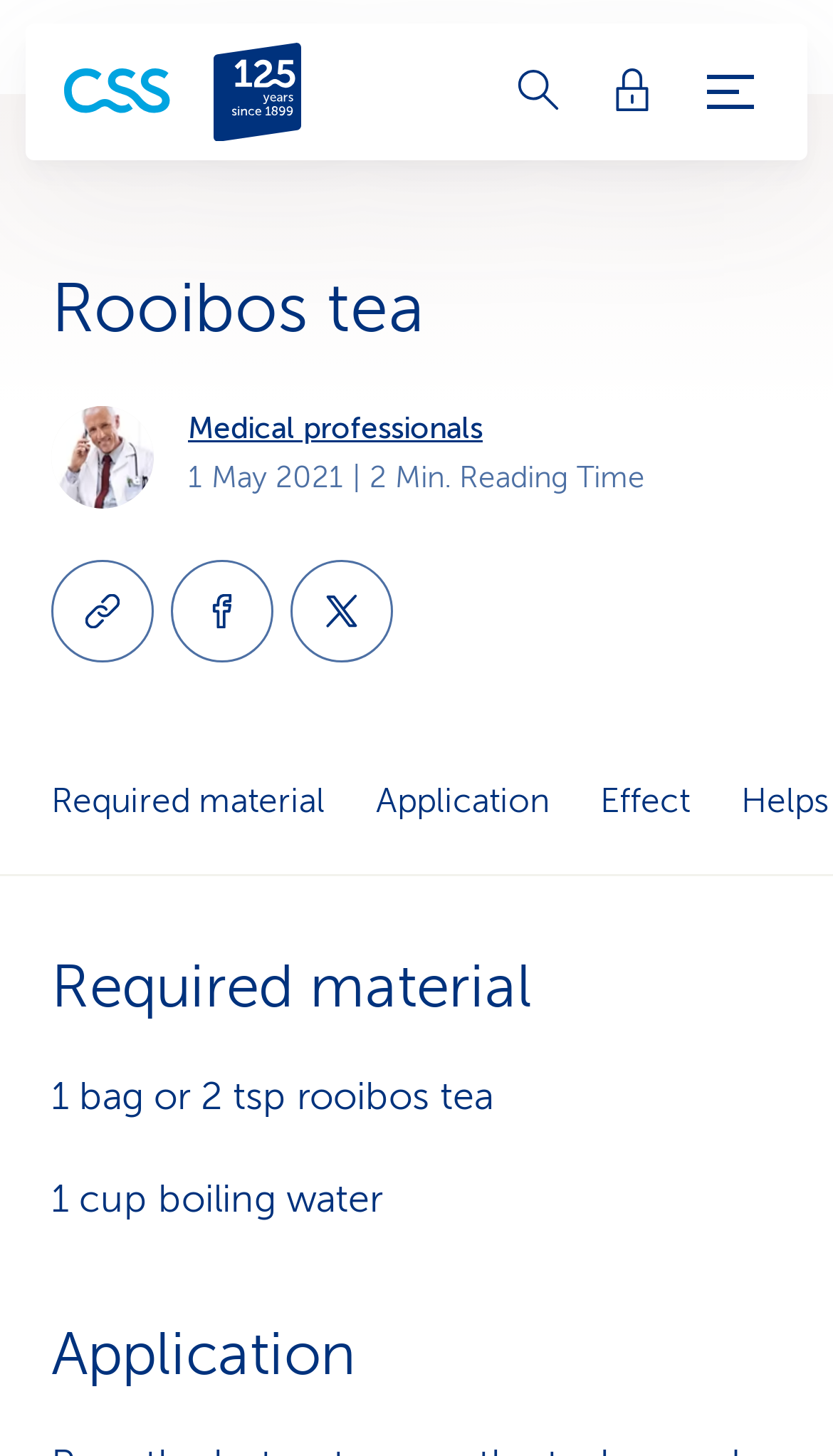Provide a brief response to the question using a single word or phrase: 
What is the date mentioned on the webpage?

1 May 2021